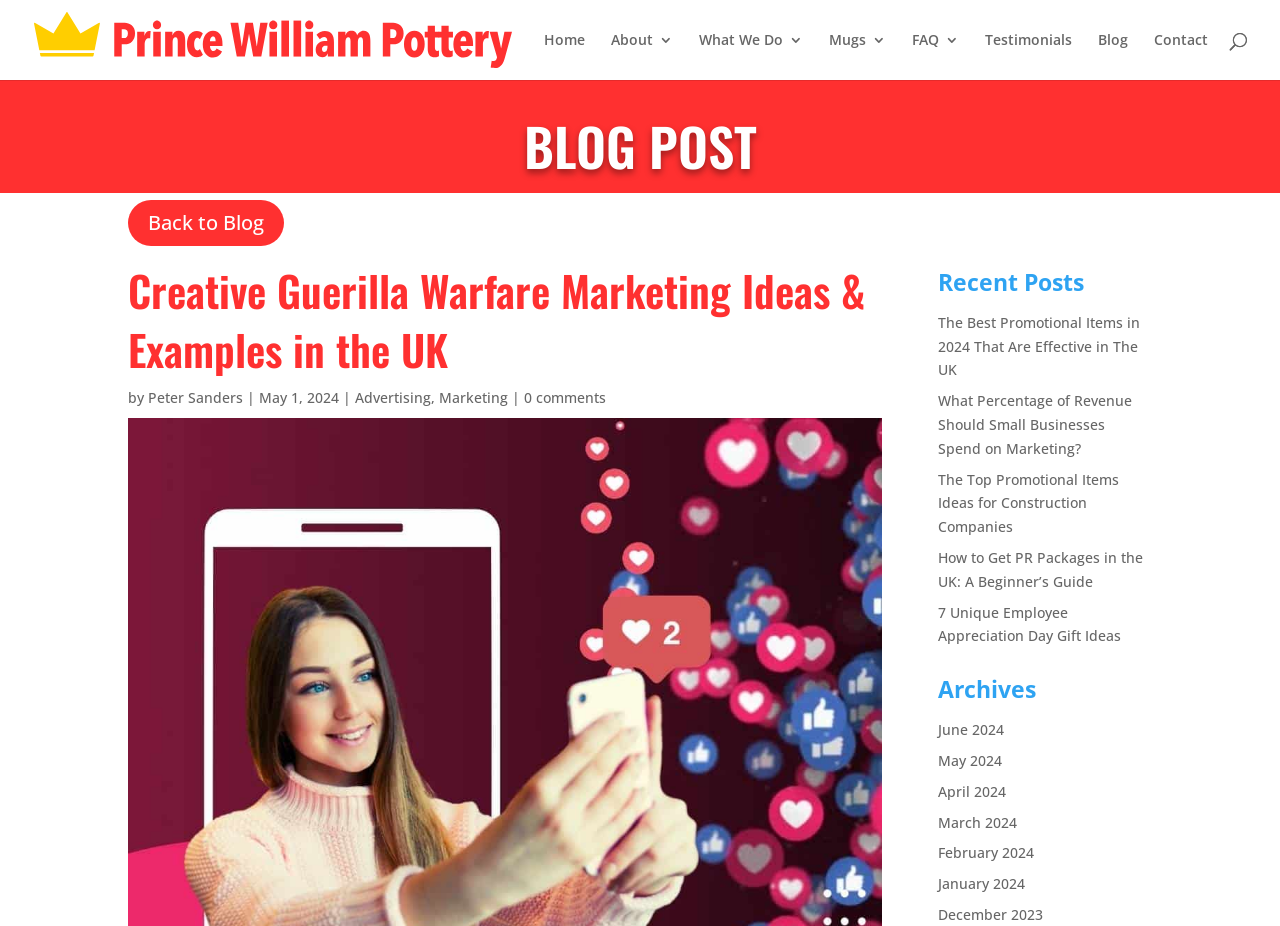Please find and report the bounding box coordinates of the element to click in order to perform the following action: "read blog post". The coordinates should be expressed as four float numbers between 0 and 1, in the format [left, top, right, bottom].

[0.409, 0.116, 0.591, 0.199]